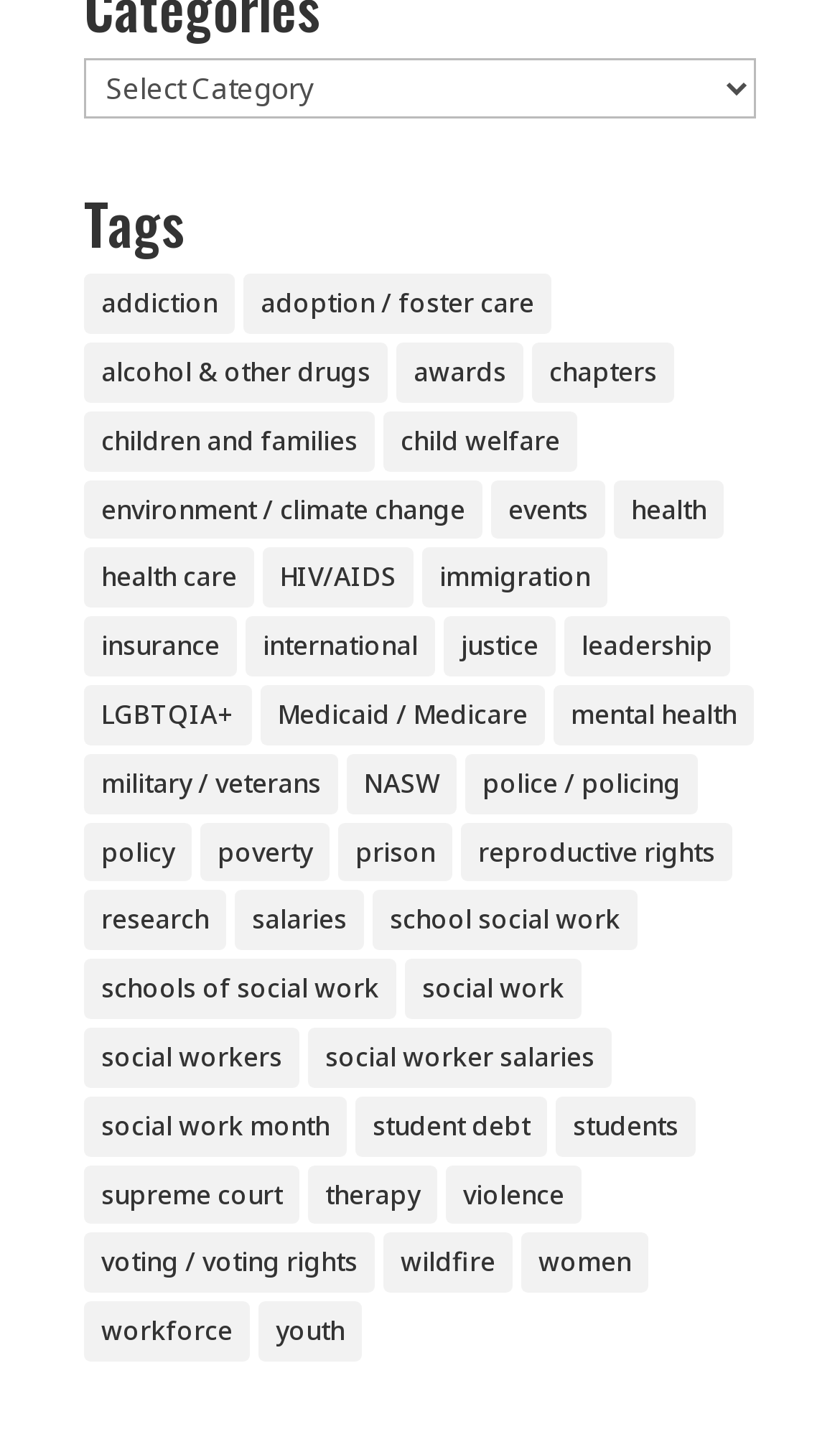Locate the bounding box coordinates of the clickable area needed to fulfill the instruction: "Learn about LGBTQIA+ issues".

[0.1, 0.477, 0.3, 0.518]